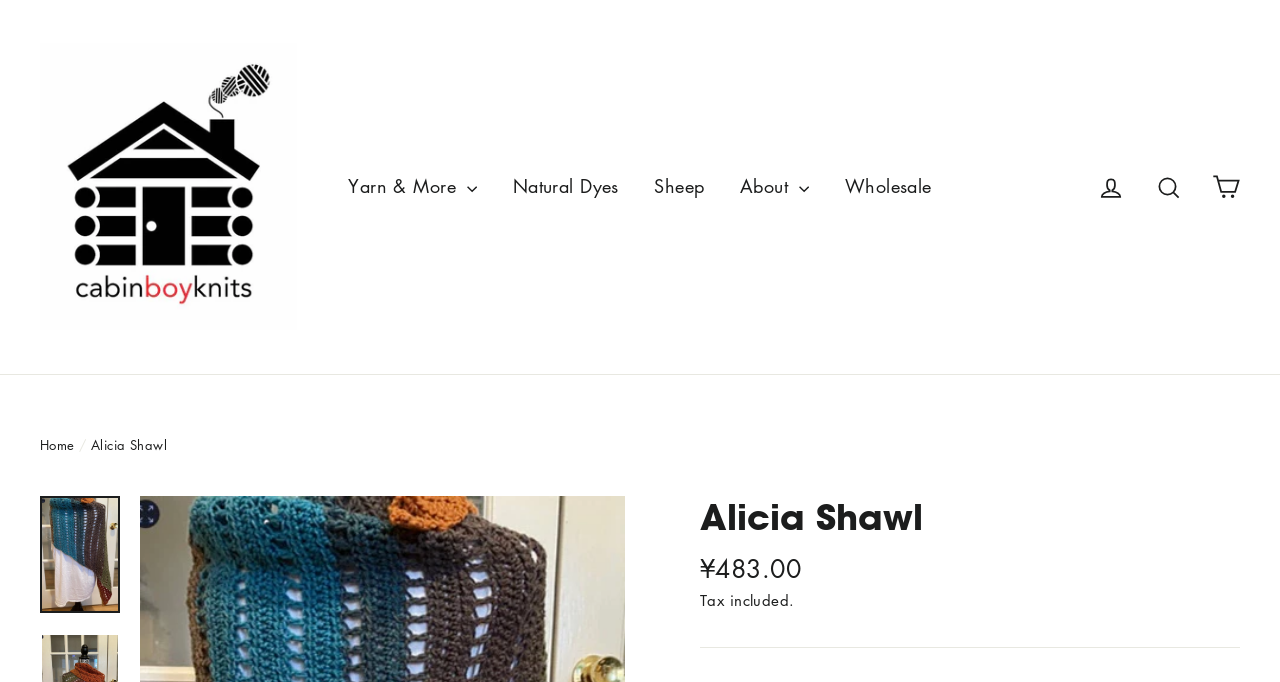Provide your answer to the question using just one word or phrase: What is the price of the shawl?

¥483.00